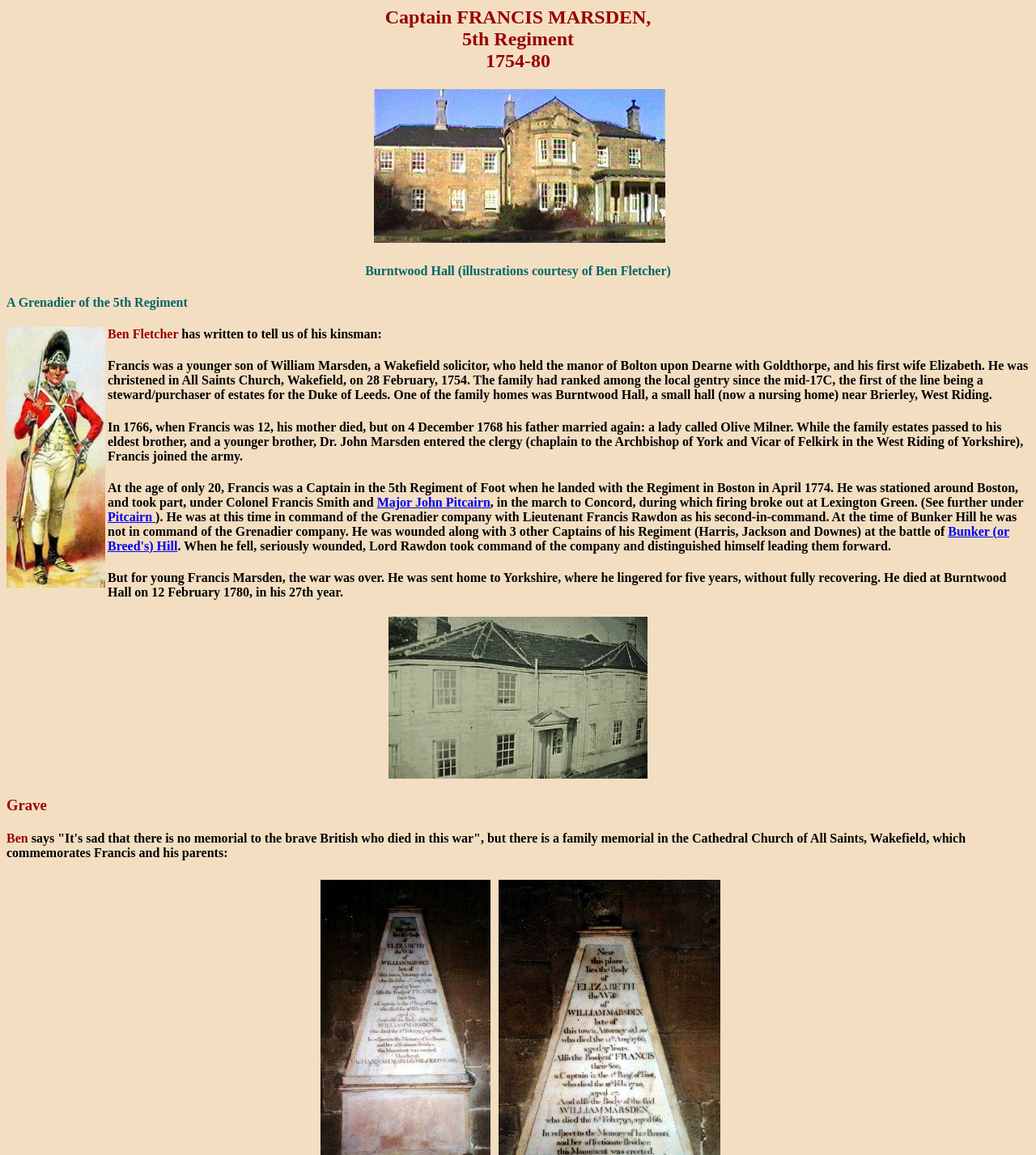Please provide a one-word or short phrase answer to the question:
Where did Francis Marsden die?

Burntwood Hall